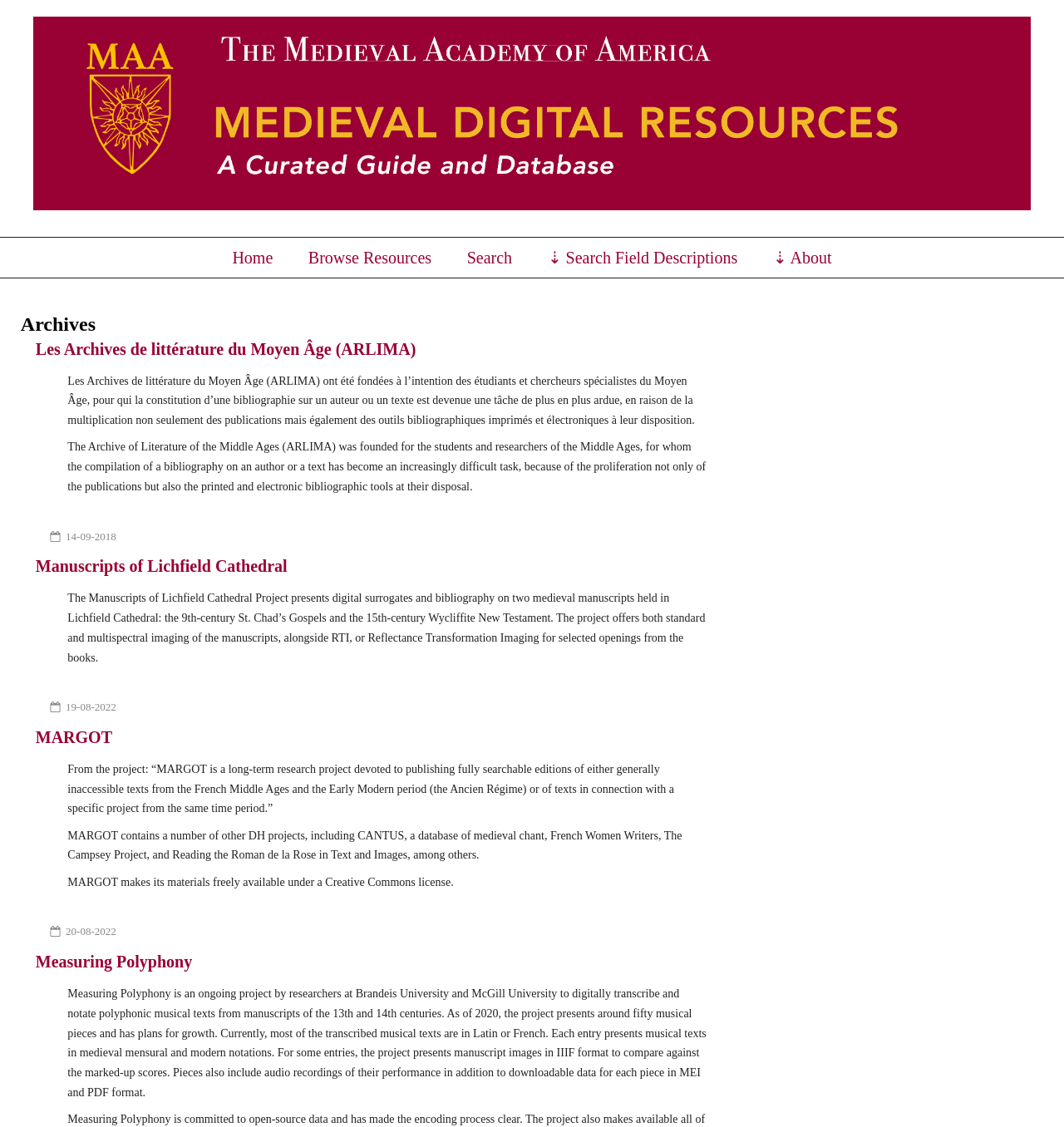Given the element description: "Home", predict the bounding box coordinates of the UI element it refers to, using four float numbers between 0 and 1, i.e., [left, top, right, bottom].

[0.218, 0.22, 0.256, 0.238]